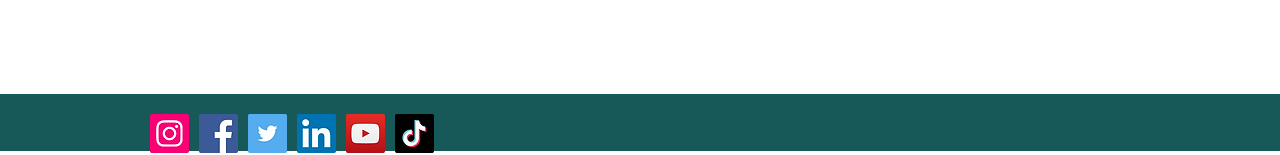Provide a single word or phrase to answer the given question: 
What is the purpose of the social bar?

To connect to social media